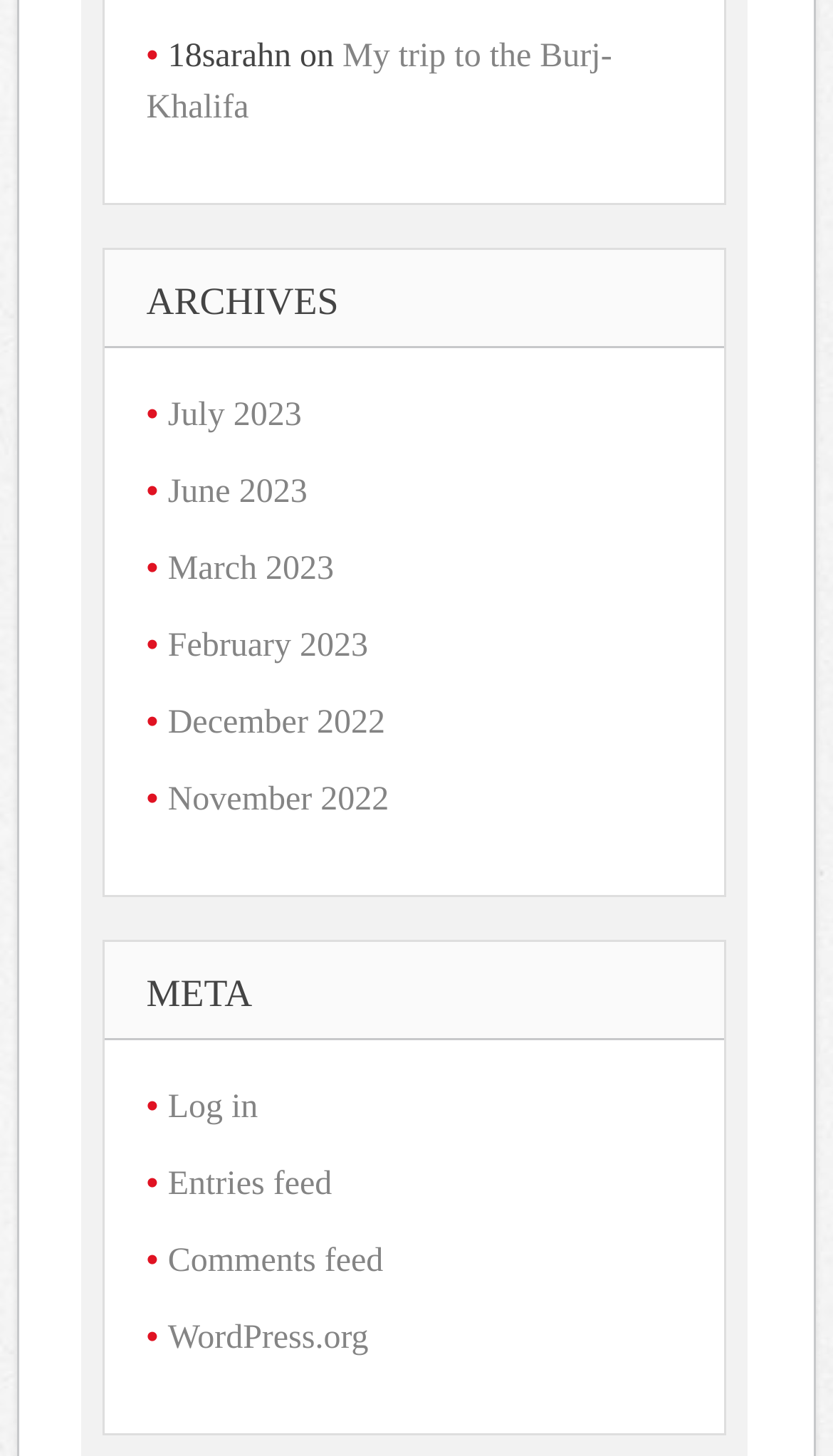Determine the bounding box coordinates of the element that should be clicked to execute the following command: "View WordPress.org".

[0.201, 0.907, 0.442, 0.932]